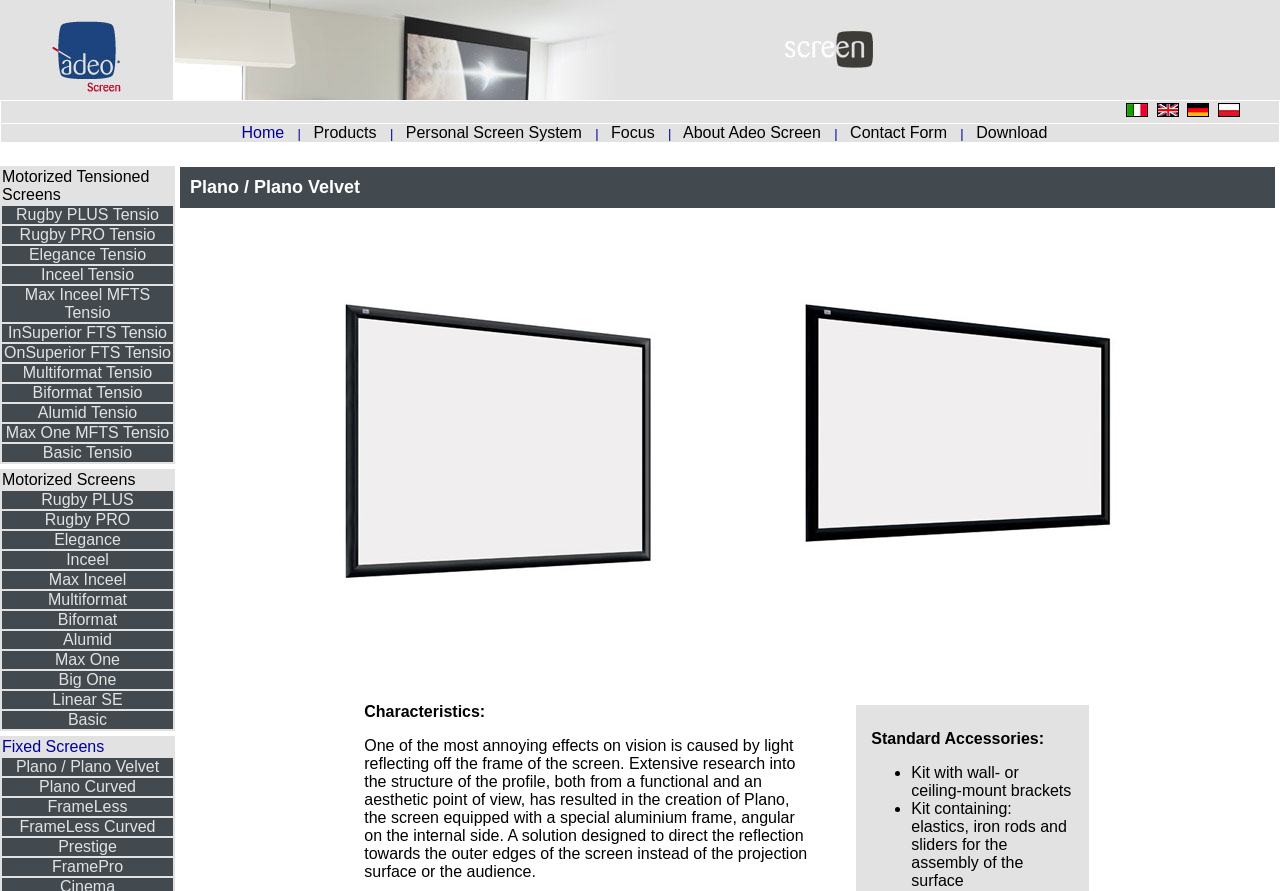Identify the bounding box coordinates of the area that should be clicked in order to complete the given instruction: "Select Italian language". The bounding box coordinates should be four float numbers between 0 and 1, i.e., [left, top, right, bottom].

[0.878, 0.118, 0.899, 0.137]